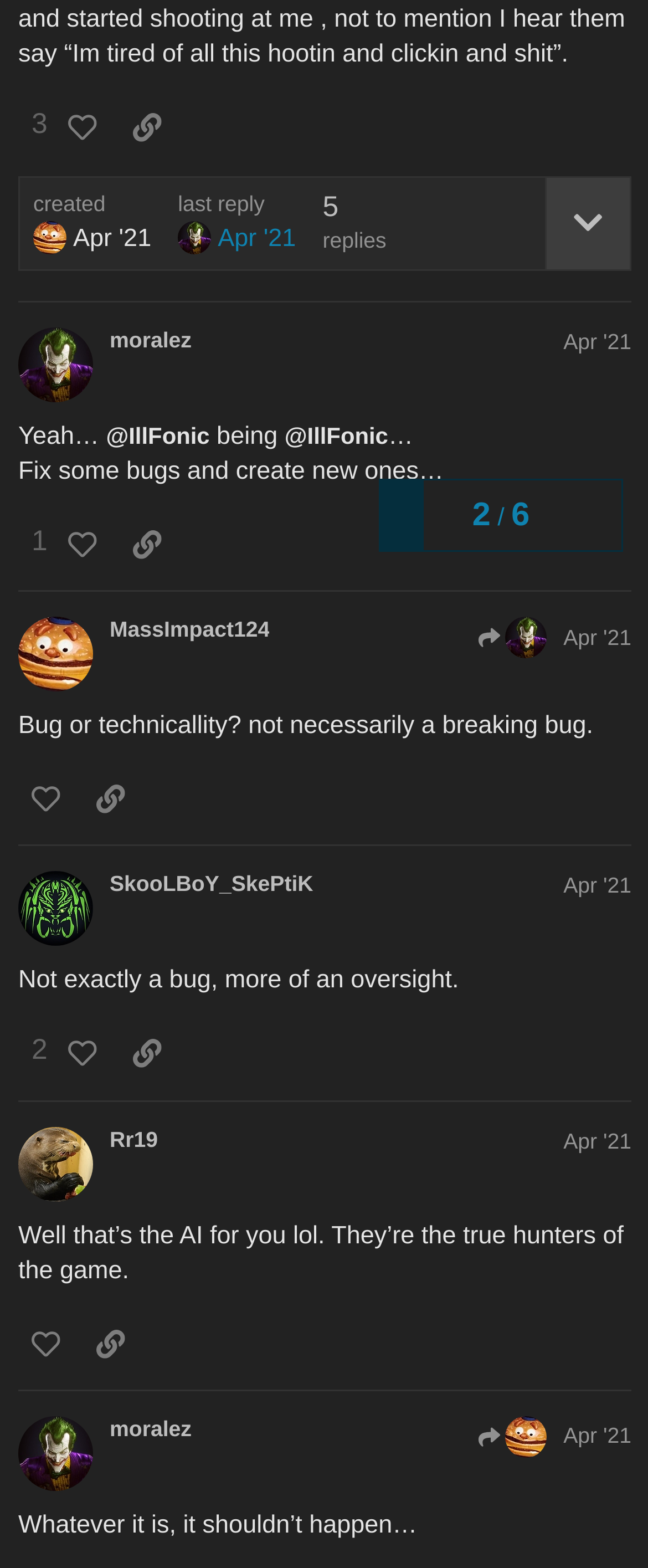Based on the description "Apr '21", find the bounding box of the specified UI element.

[0.869, 0.24, 0.974, 0.256]